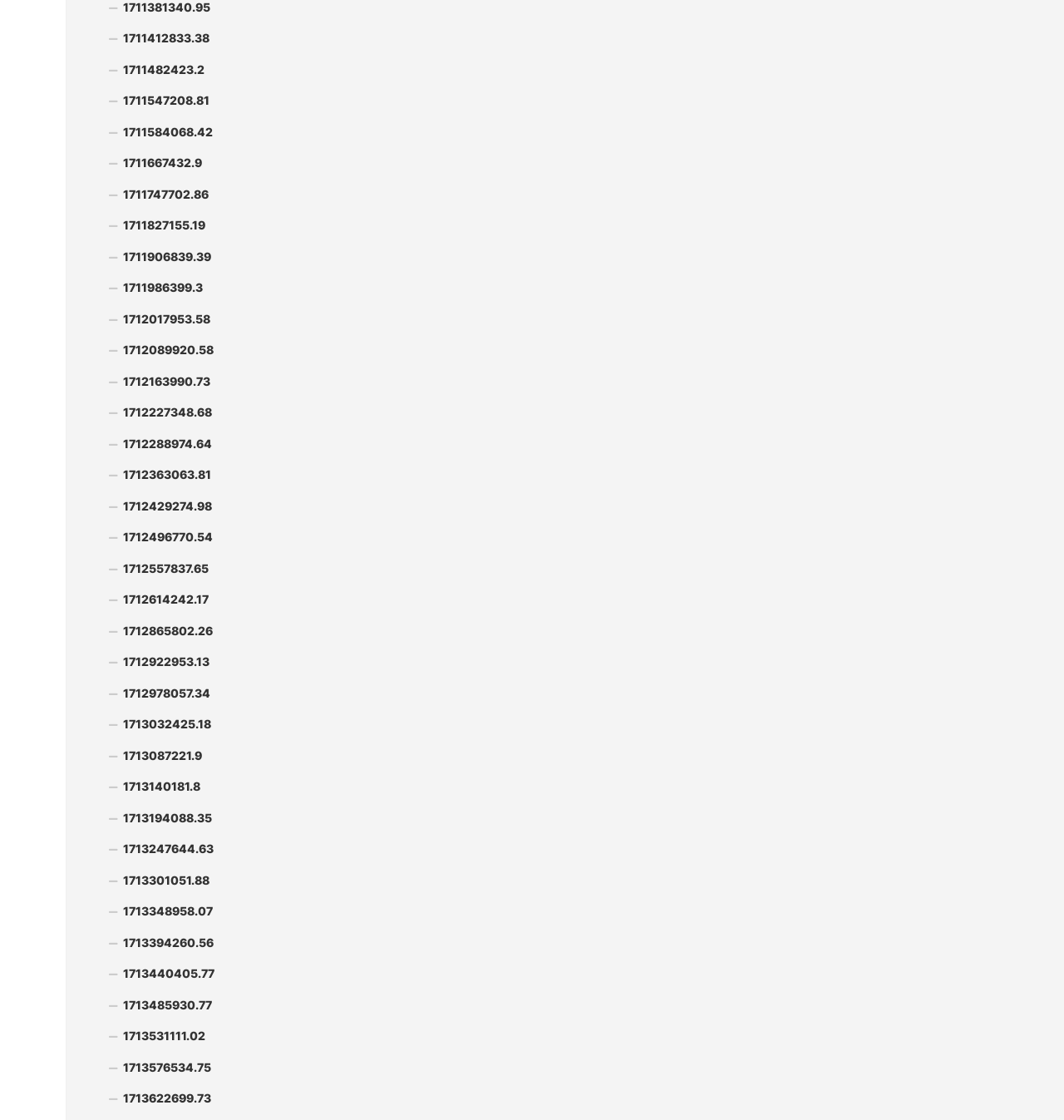What is the common prefix of the link texts?
Look at the image and construct a detailed response to the question.

Upon examining the OCR text of each link, I notice that they all start with the prefix 'uf068', followed by a numerical value. This suggests that the links may be related to a specific dataset or category.